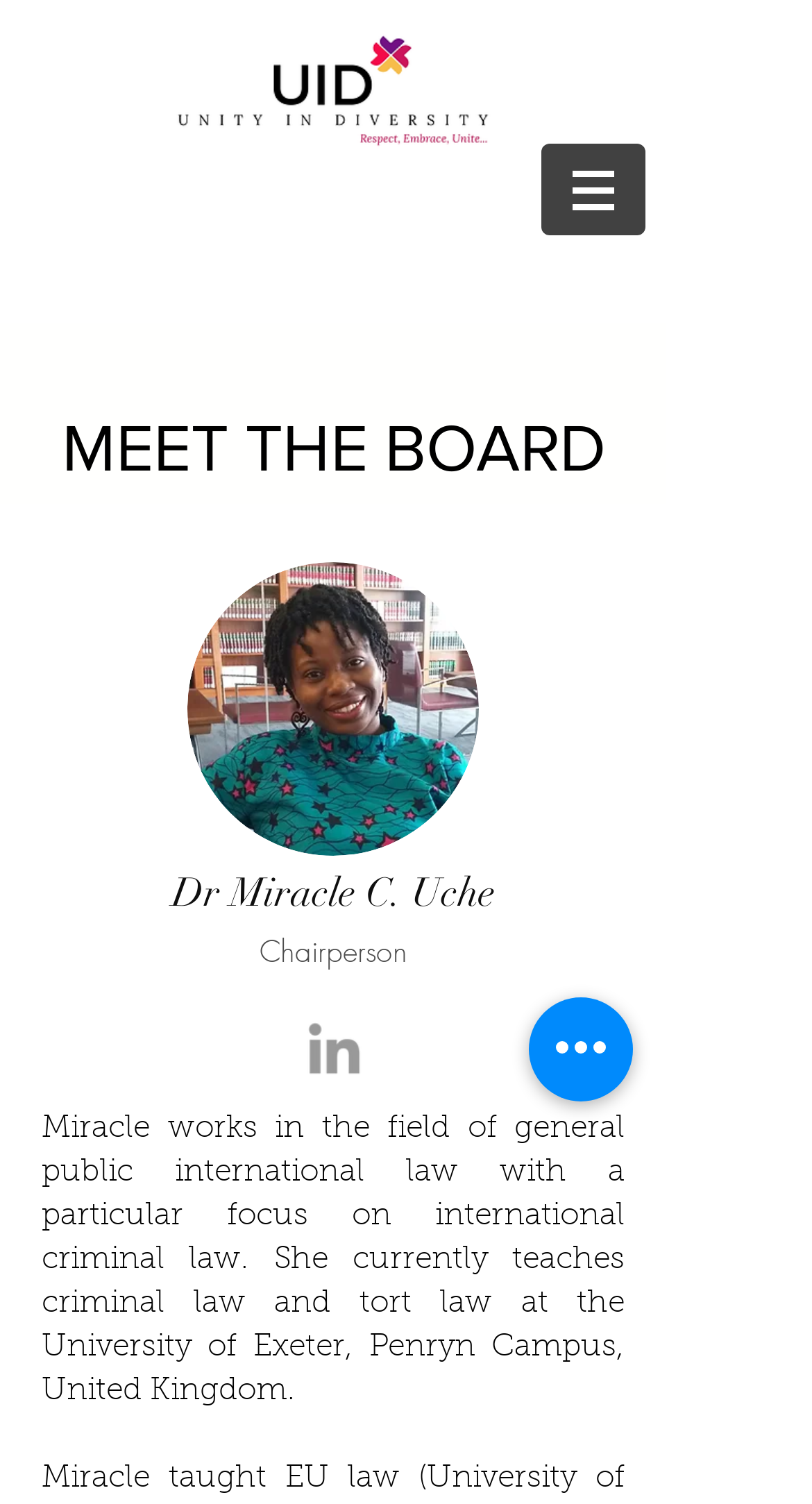What is the name of the person in the photo?
Look at the webpage screenshot and answer the question with a detailed explanation.

I found the answer by looking at the image with the description 'MC Uche Pic_edited_edited.jpg' and the corresponding heading 'Dr Miracle C. Uche'.